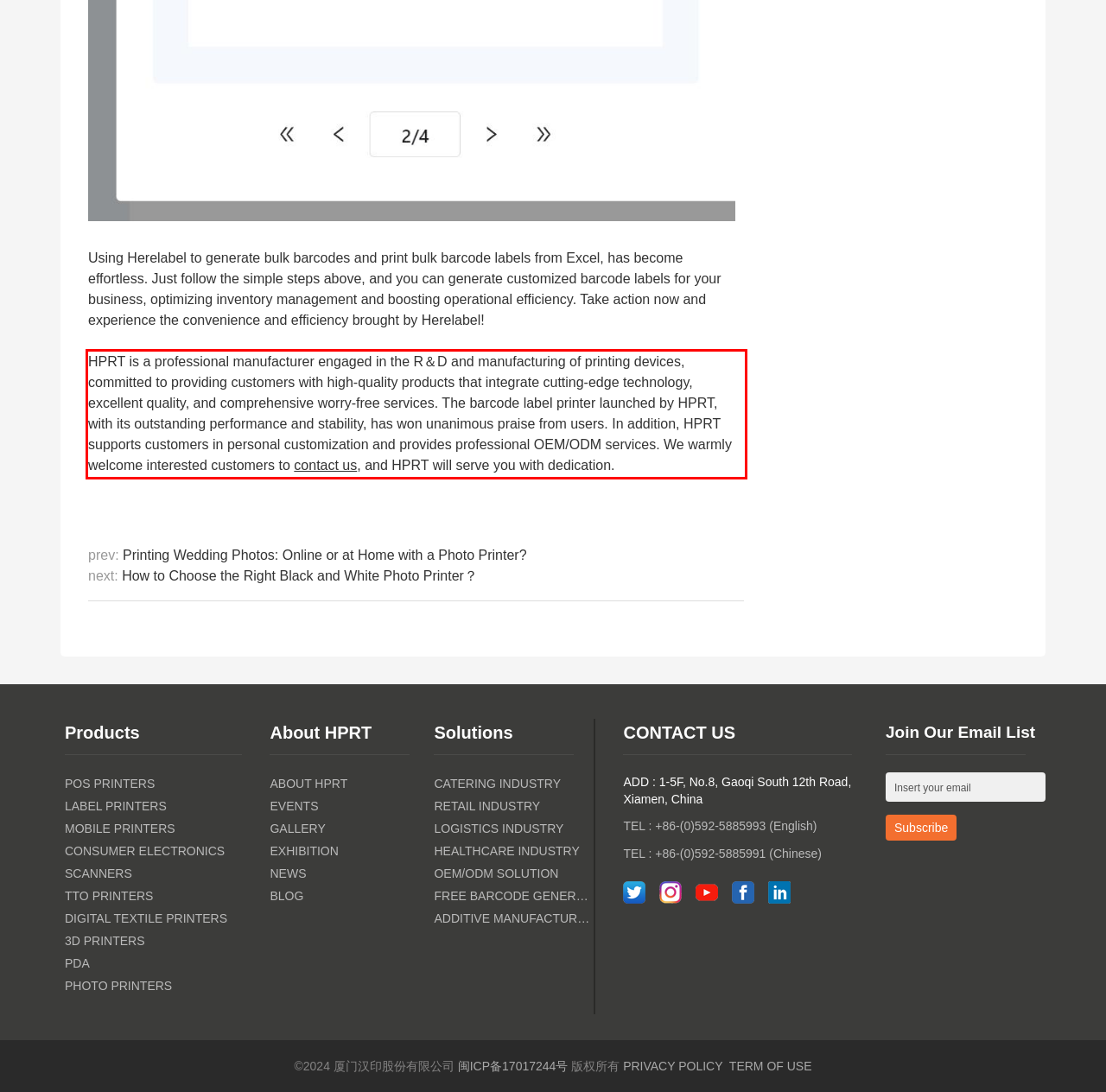Please identify the text within the red rectangular bounding box in the provided webpage screenshot.

HPRT is a professional manufacturer engaged in the R＆D and manufacturing of printing devices, committed to providing customers with high-quality products that integrate cutting-edge technology, excellent quality, and comprehensive worry-free services. The barcode label printer launched by HPRT, with its outstanding performance and stability, has won unanimous praise from users. In addition, HPRT supports customers in personal customization and provides professional OEM/ODM services. We warmly welcome interested customers to contact us, and HPRT will serve you with dedication.